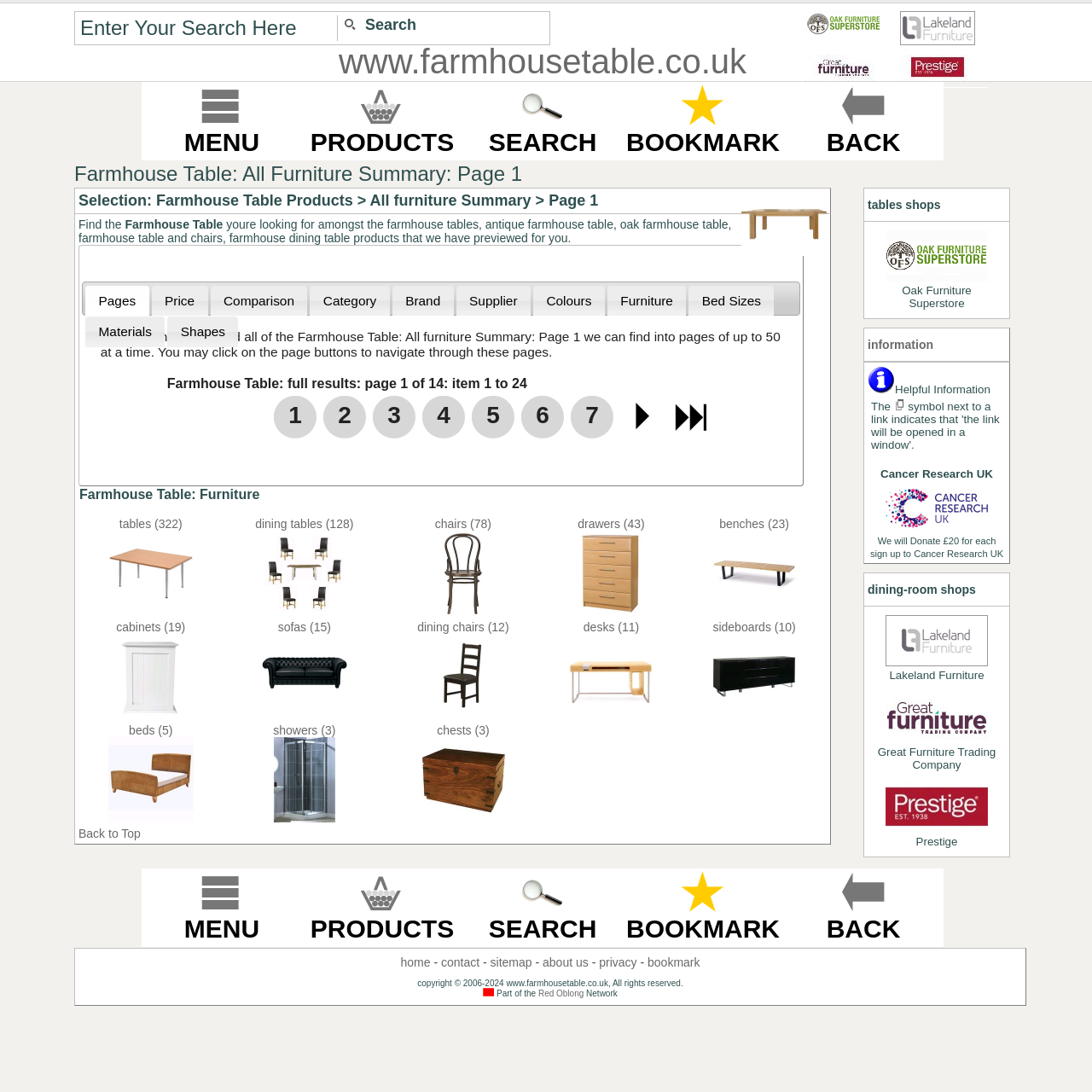Extract the main title from the webpage and generate its text.

Farmhouse Table: All Furniture Summary: Page 1